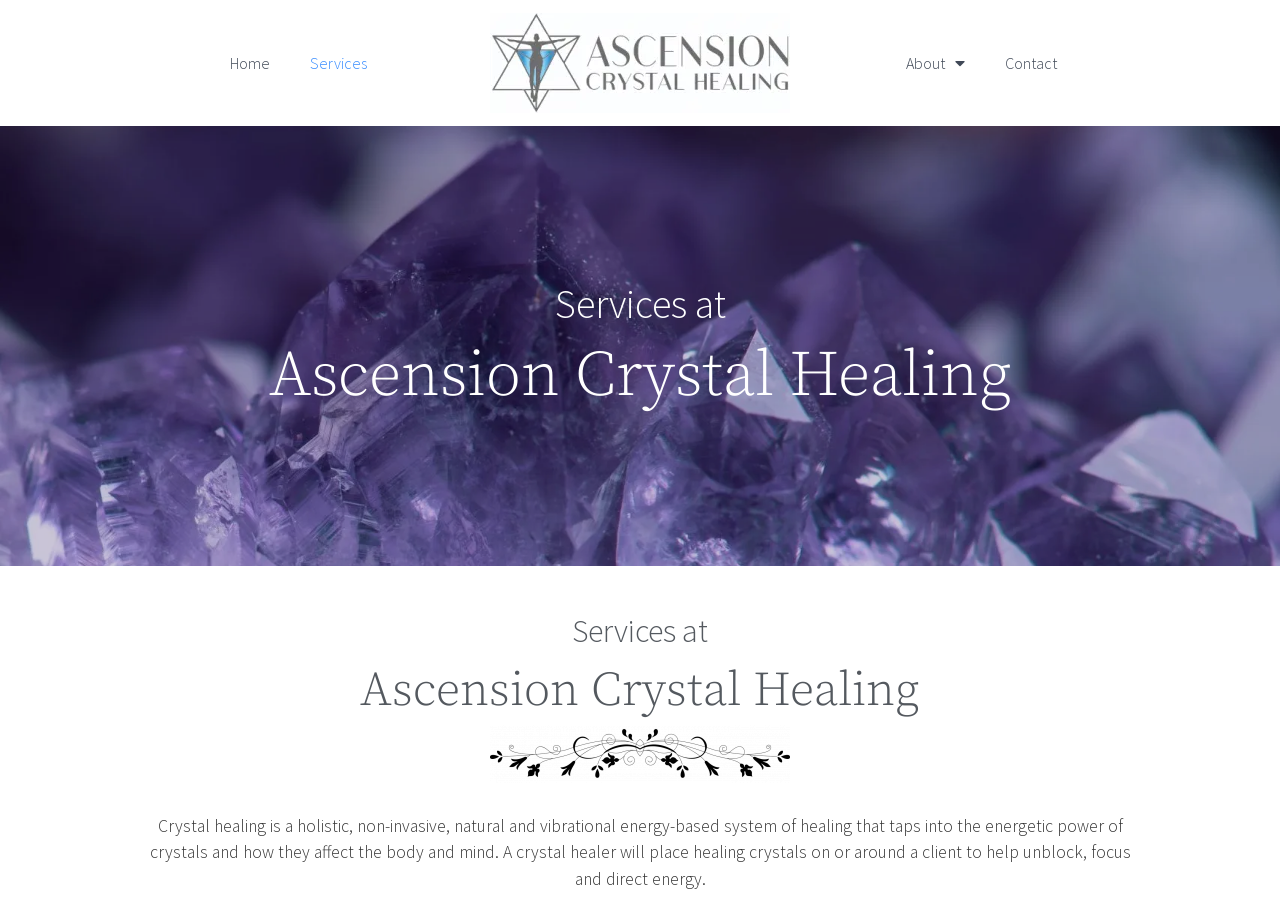What is the theme of the webpage?
Provide a concise answer using a single word or phrase based on the image.

Crystal healing